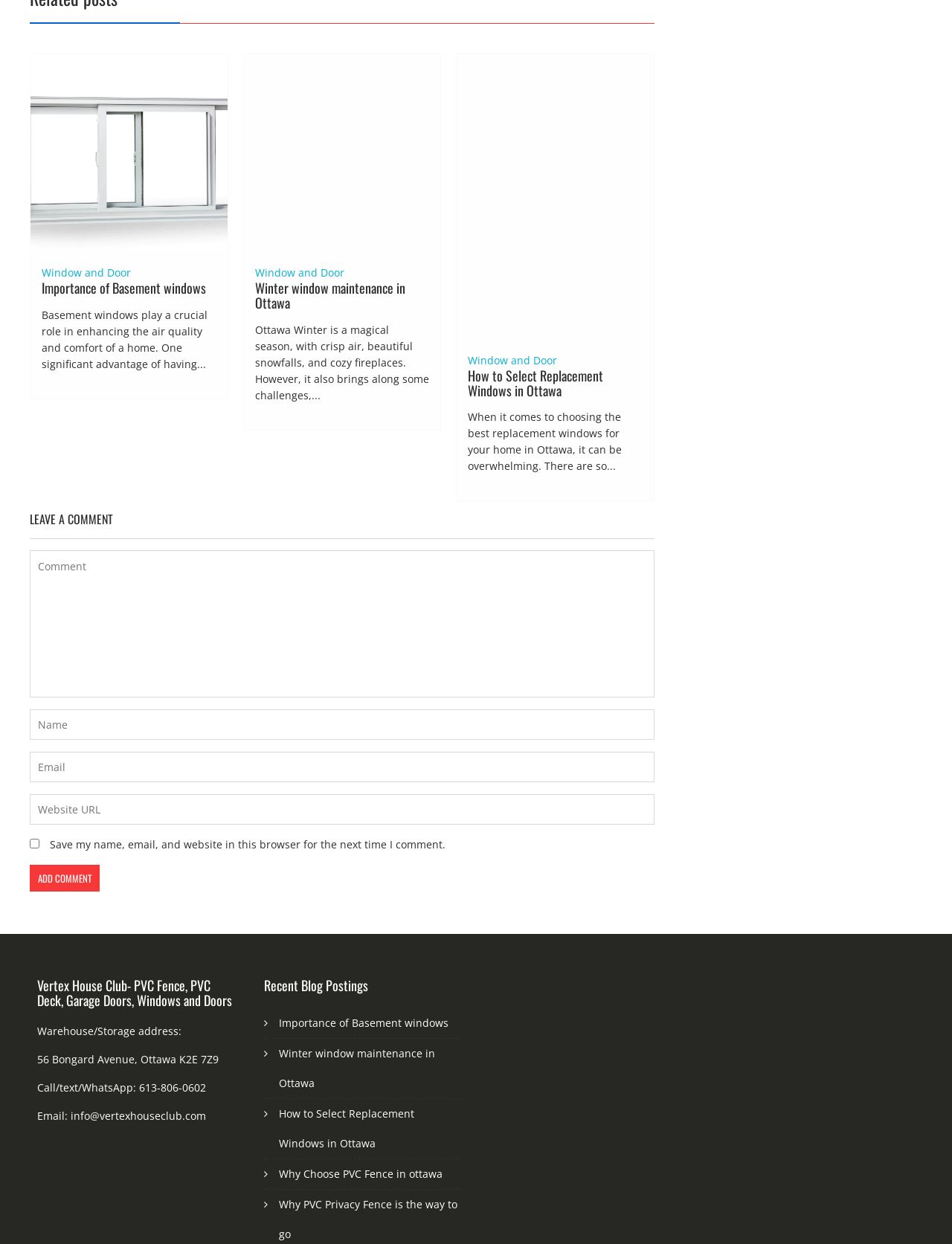Pinpoint the bounding box coordinates of the clickable area necessary to execute the following instruction: "Click on the 'single slider' link". The coordinates should be given as four float numbers between 0 and 1, namely [left, top, right, bottom].

[0.032, 0.193, 0.239, 0.204]